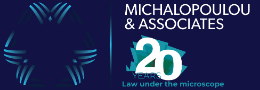What is the dominant color of the logo's background?
Answer the question with a single word or phrase, referring to the image.

Deep blue